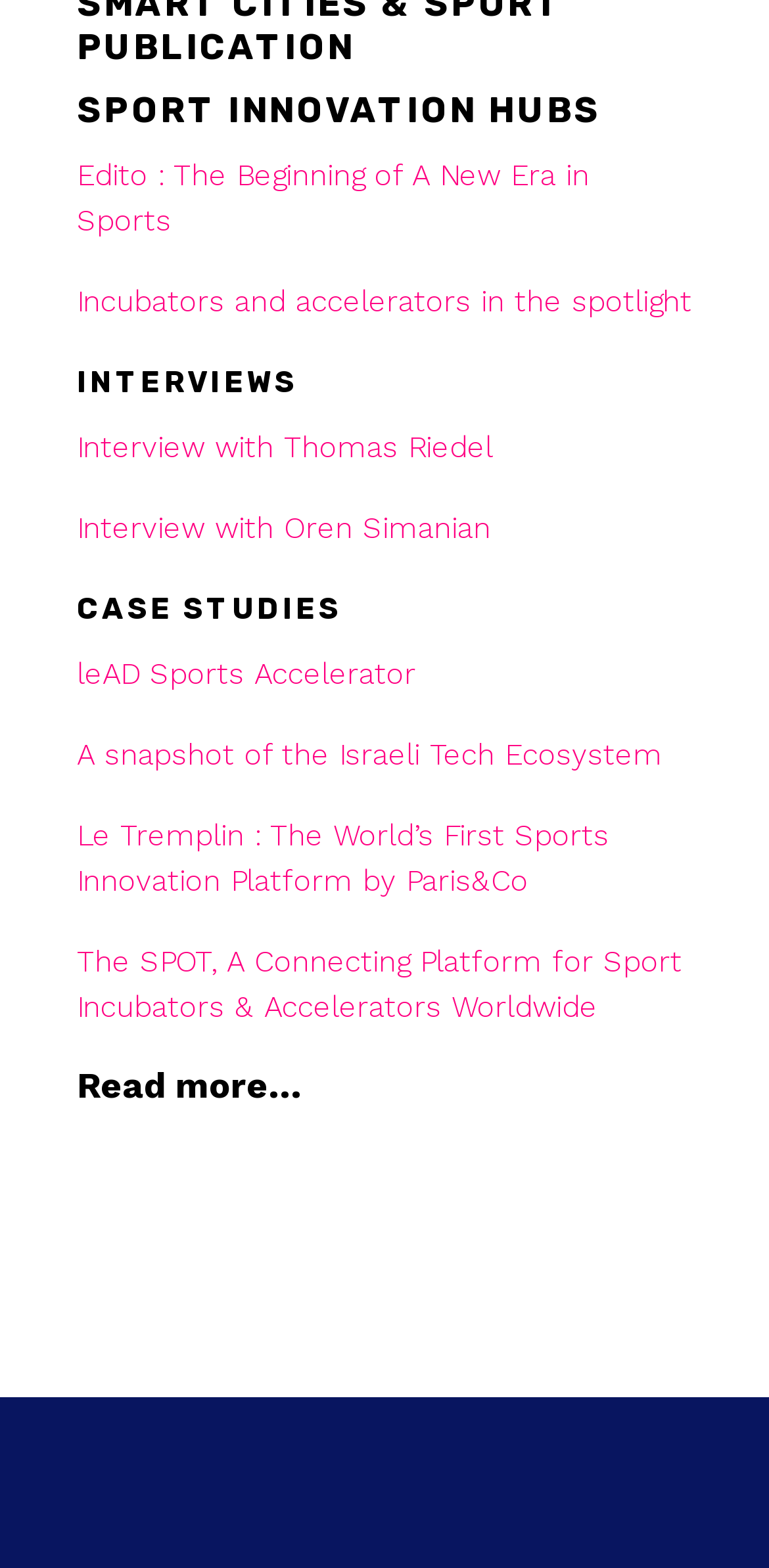How many case studies are listed on the webpage?
Based on the image, give a one-word or short phrase answer.

4